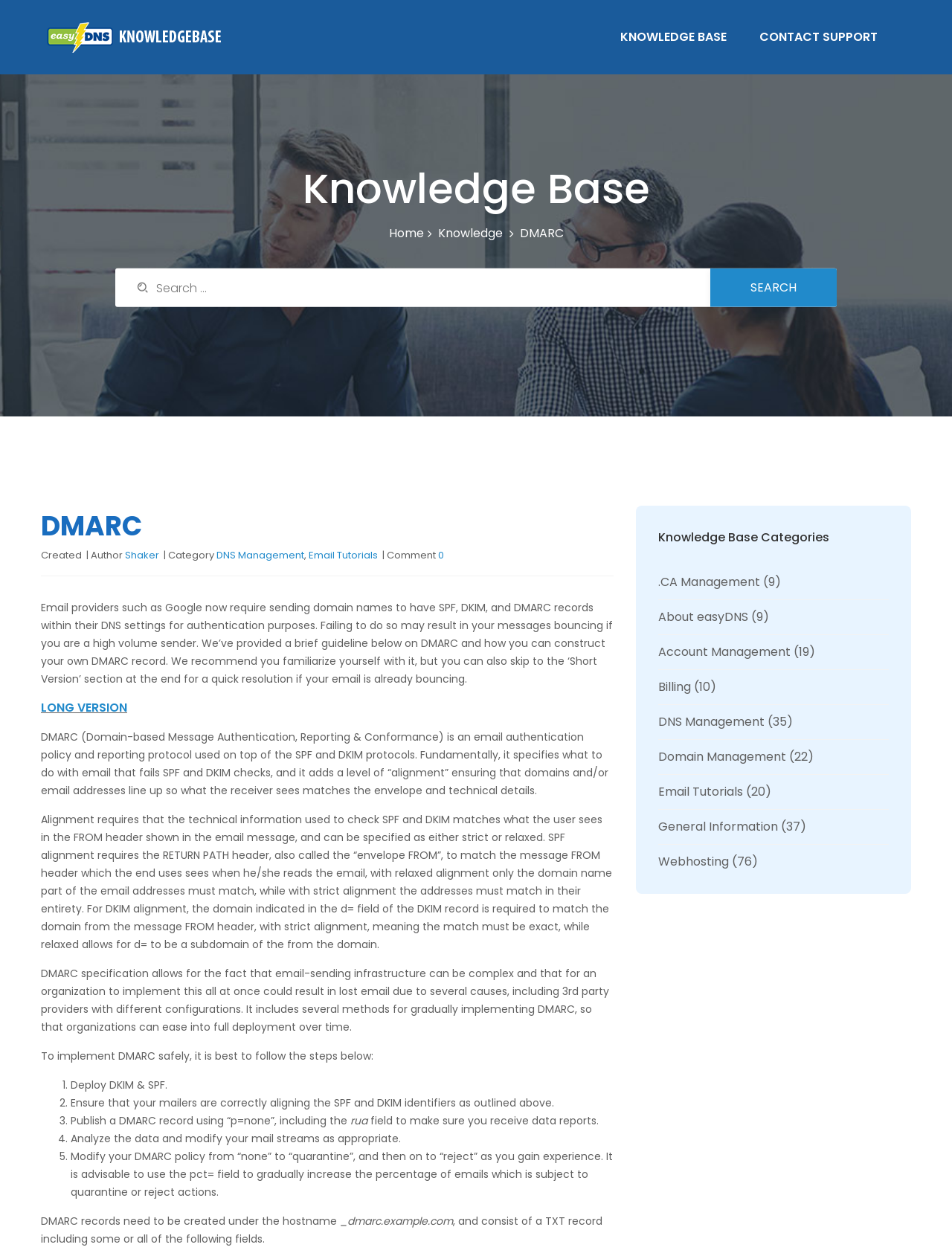Using the format (top-left x, top-left y, bottom-right x, bottom-right y), and given the element description, identify the bounding box coordinates within the screenshot: Contact Support

[0.798, 0.018, 0.922, 0.041]